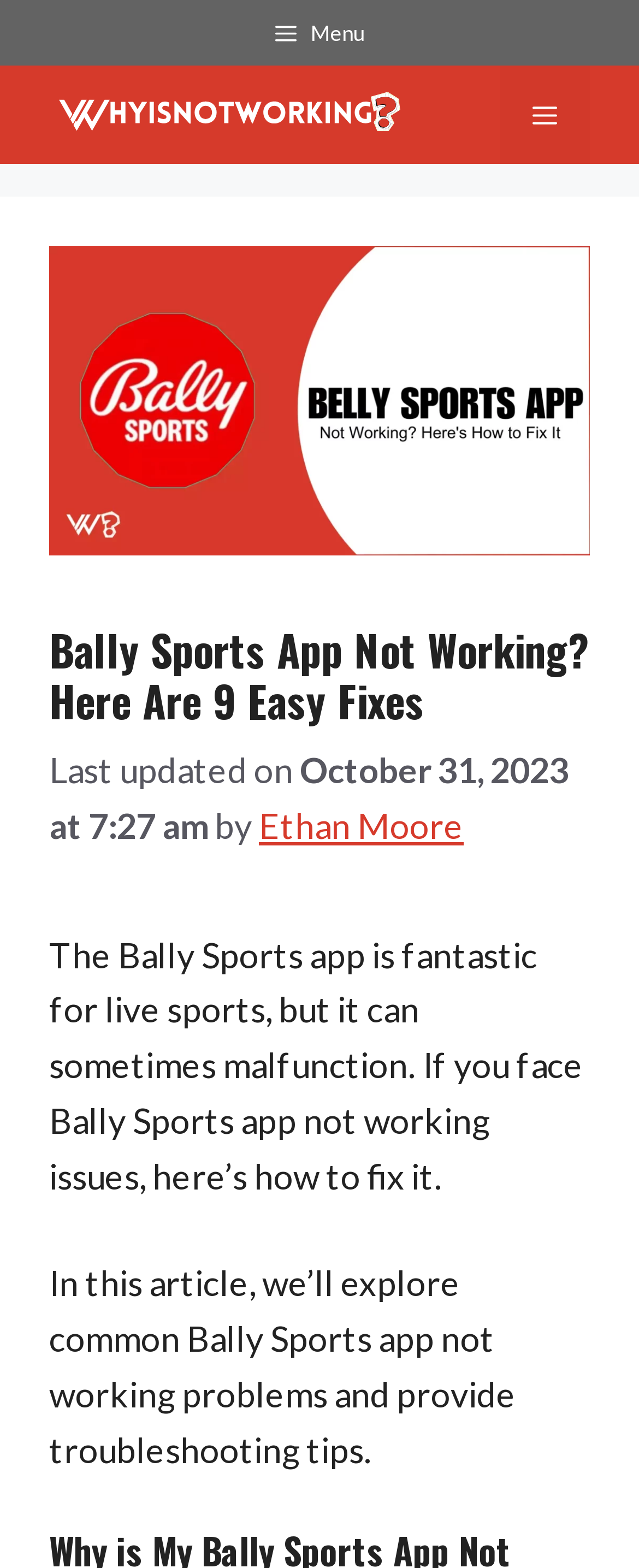Write a detailed summary of the webpage.

The webpage is about troubleshooting common issues with the Bally Sports app. At the top left corner, there is a button labeled "Menu". Next to it, there is a banner with the site's name. On the top right corner, there is a navigation button labeled "Mobile Toggle" with a dropdown menu.

Below the navigation button, there is a large image with the title "Bally Sports App Not Working? Here Are 9 Easy Fixes". Underneath the image, there is a header section with the same title in a larger font. The header section also includes the last updated date, "October 31, 2023 at 7:27 am", and the author's name, "Ethan Moore".

The main content of the webpage starts with a brief introduction, explaining that the Bally Sports app can sometimes malfunction and that the article will provide troubleshooting tips. This is followed by a summary of the article, which mentions that it will explore common problems with the app and provide fixes.

There are two links on the page, one labeled "WhyIsNotWorking" with an accompanying image, and another labeled "Ethan Moore", which is the author's name. There are no other interactive elements or forms on the page.